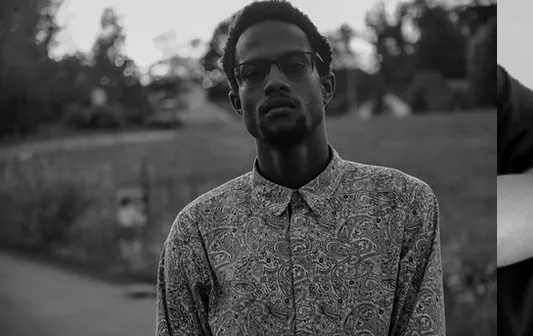Describe all the elements visible in the image meticulously.

The image features a portrait of a man standing confidently in a natural outdoor setting, characterized by a blurred landscape in the background. He is dressed in a patterned shirt that adds a touch of sophistication and individuality to his appearance. Wearing glasses, he gazes directly at the camera, exuding a sense of calm yet engaging presence. The monochrome tones of the photograph highlight his features and the intricate patterns of his attire, while the soft focus of the surroundings creates a serene atmosphere. This image captures both the essence of the subject and the beauty of everyday moments, reflecting the artistry associated with the featured photographer, Daariyon Gardner, known for his impactful portrait work.